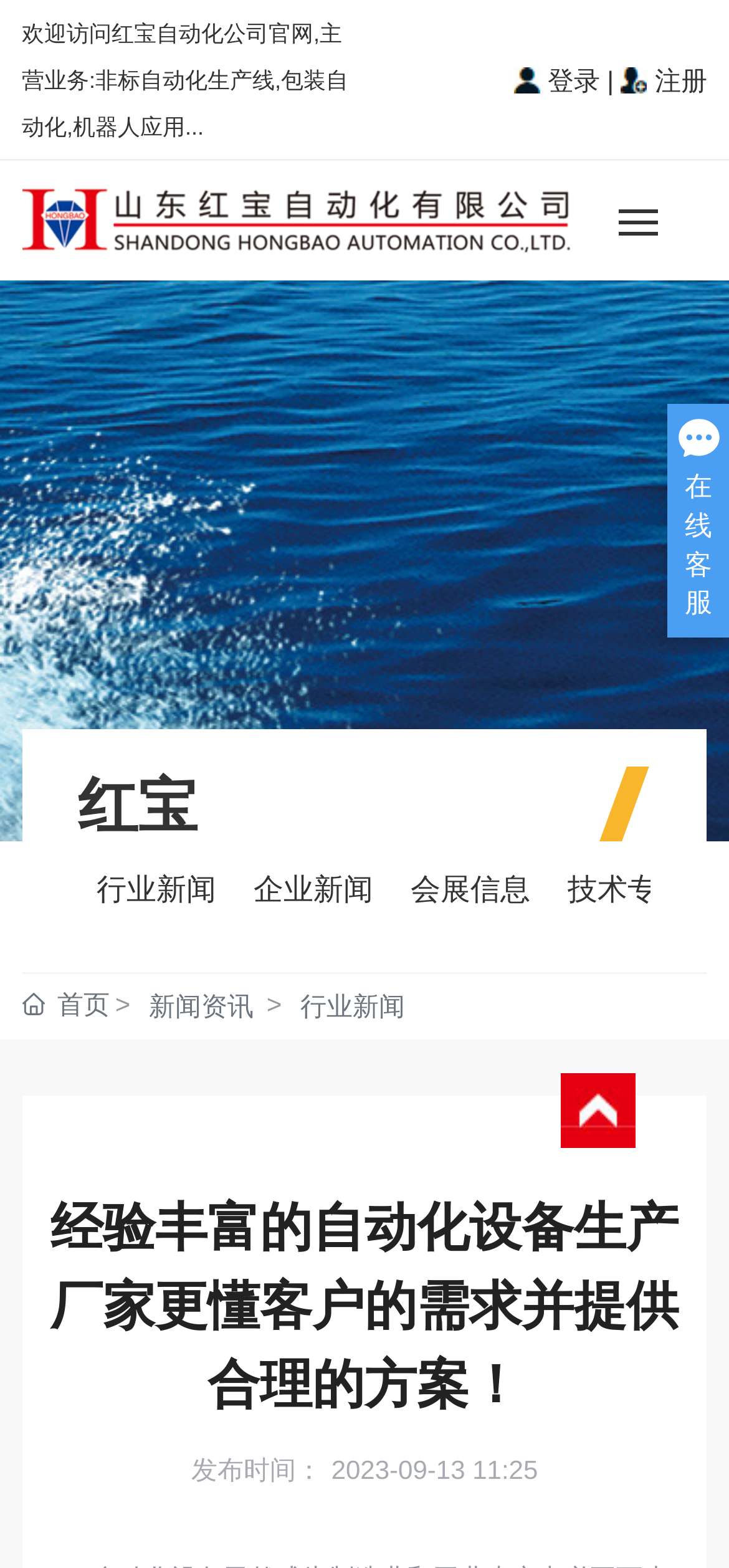How many main navigation links are there?
Please ensure your answer to the question is detailed and covers all necessary aspects.

The main navigation links are located at the top of the webpage, and they are '首页', '红宝', '案例', '技术', and '新闻'. There are five links in total.